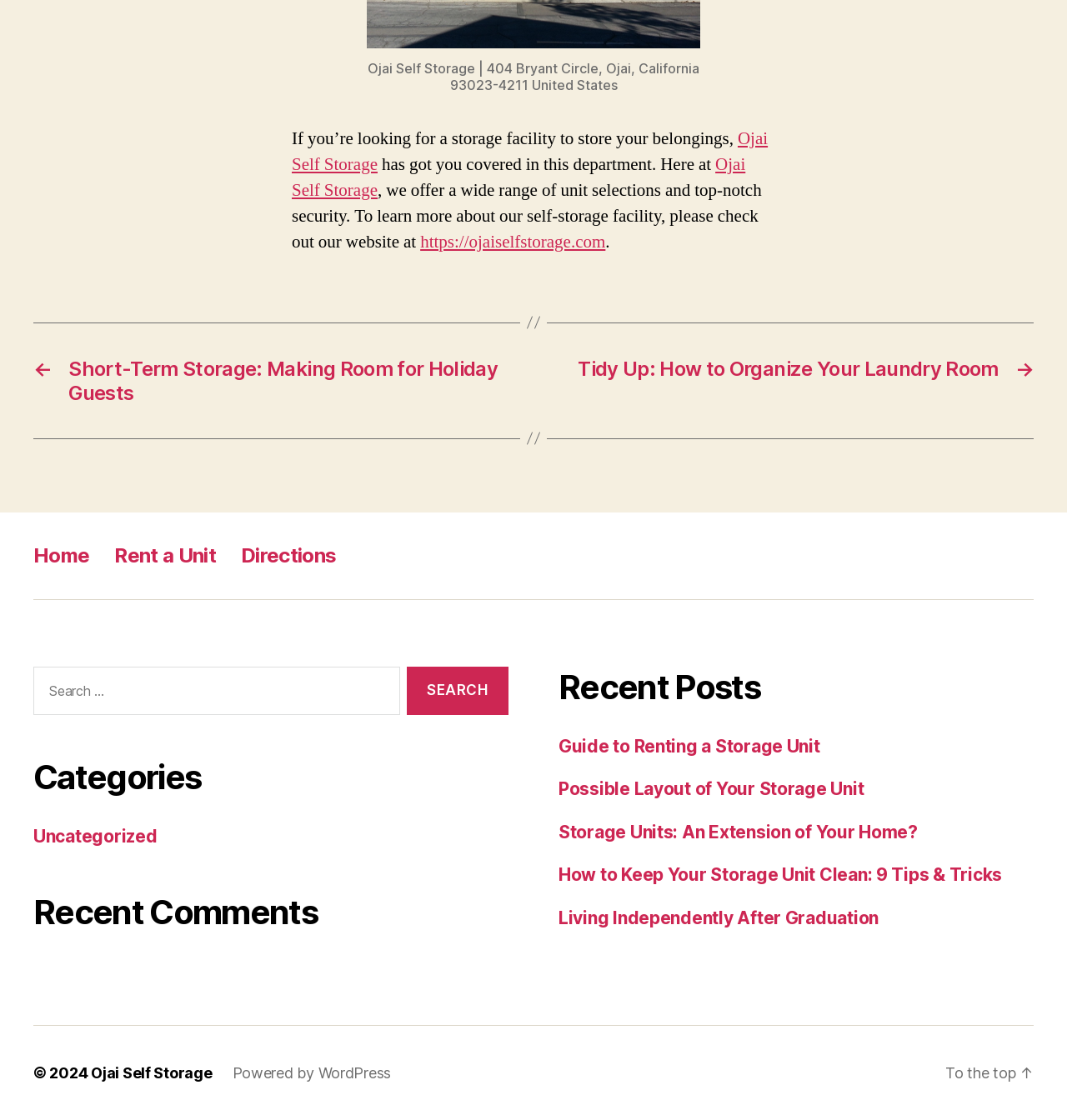Utilize the details in the image to thoroughly answer the following question: What is the name of the storage facility?

The name of the storage facility can be found in the text 'If you’re looking for a storage facility to store your belongings, Ojai Self Storage has got you covered in this department.' and also in the links 'Ojai Self Storage' throughout the webpage.